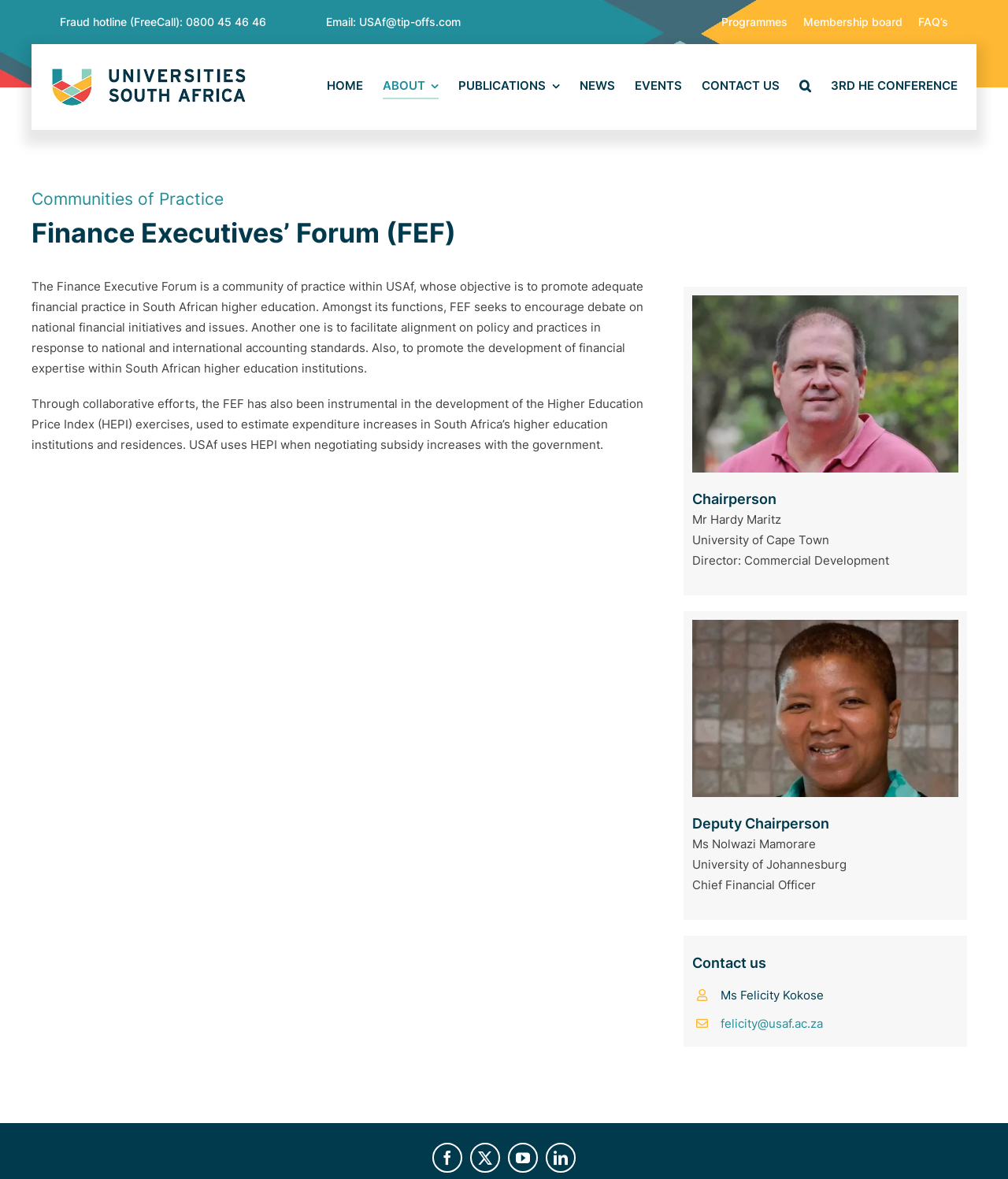Please provide the bounding box coordinates for the element that needs to be clicked to perform the following instruction: "Report fraud". The coordinates should be given as four float numbers between 0 and 1, i.e., [left, top, right, bottom].

[0.184, 0.012, 0.264, 0.024]